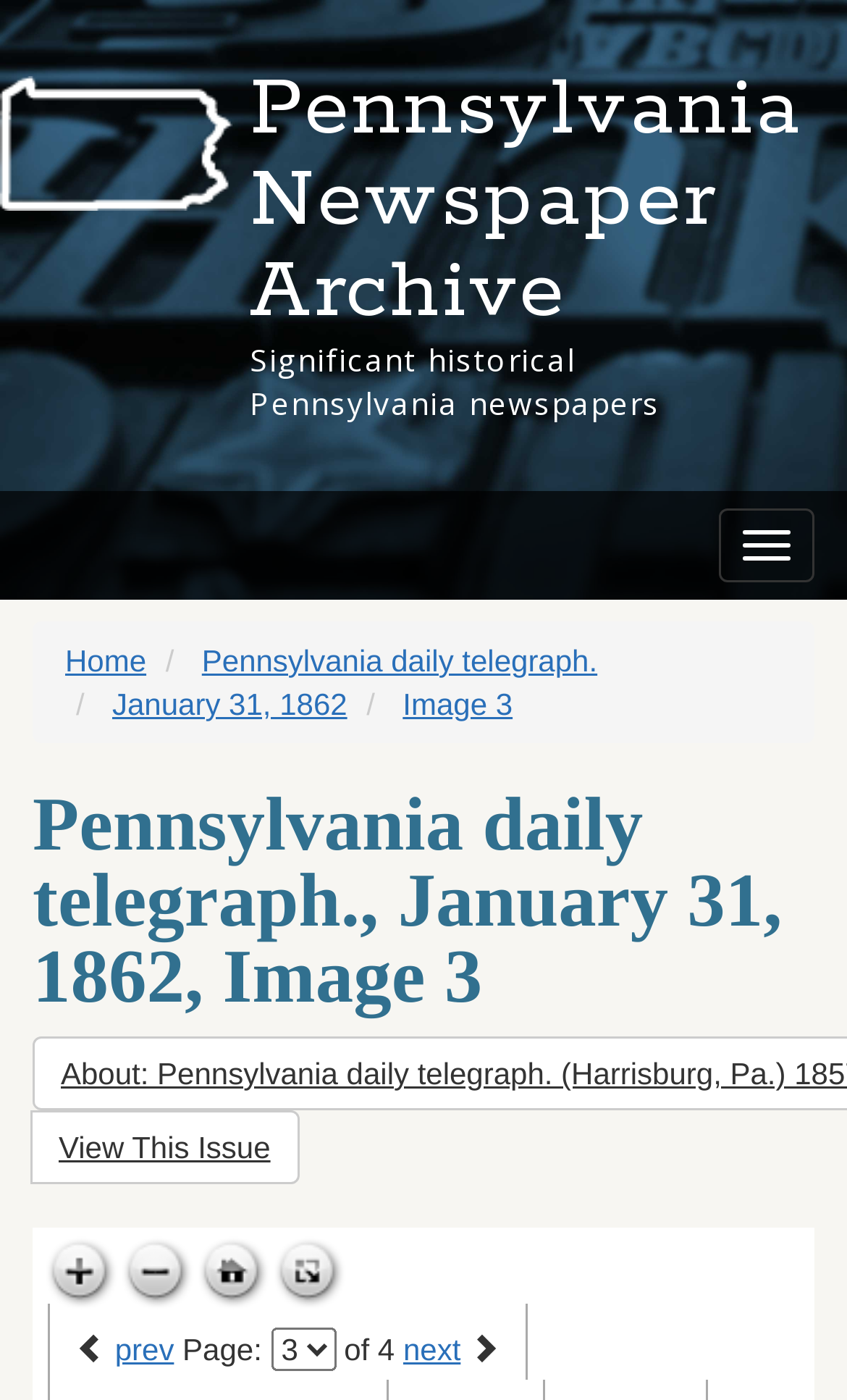Please determine the bounding box coordinates of the element's region to click for the following instruction: "Go to home page".

[0.227, 0.882, 0.317, 0.935]